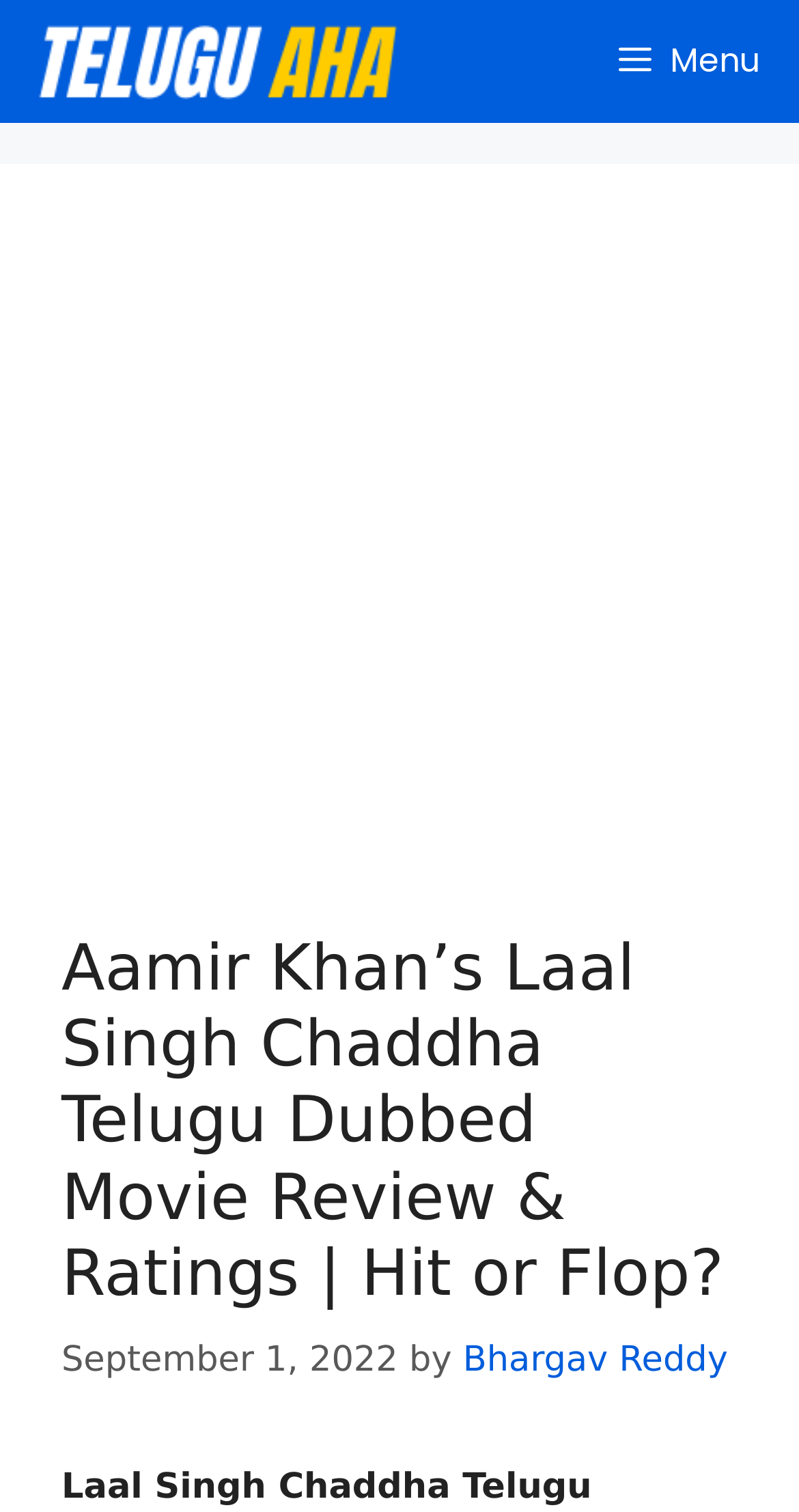What is the main heading displayed on the webpage? Please provide the text.

Aamir Khan’s Laal Singh Chaddha Telugu Dubbed Movie Review & Ratings | Hit or Flop?